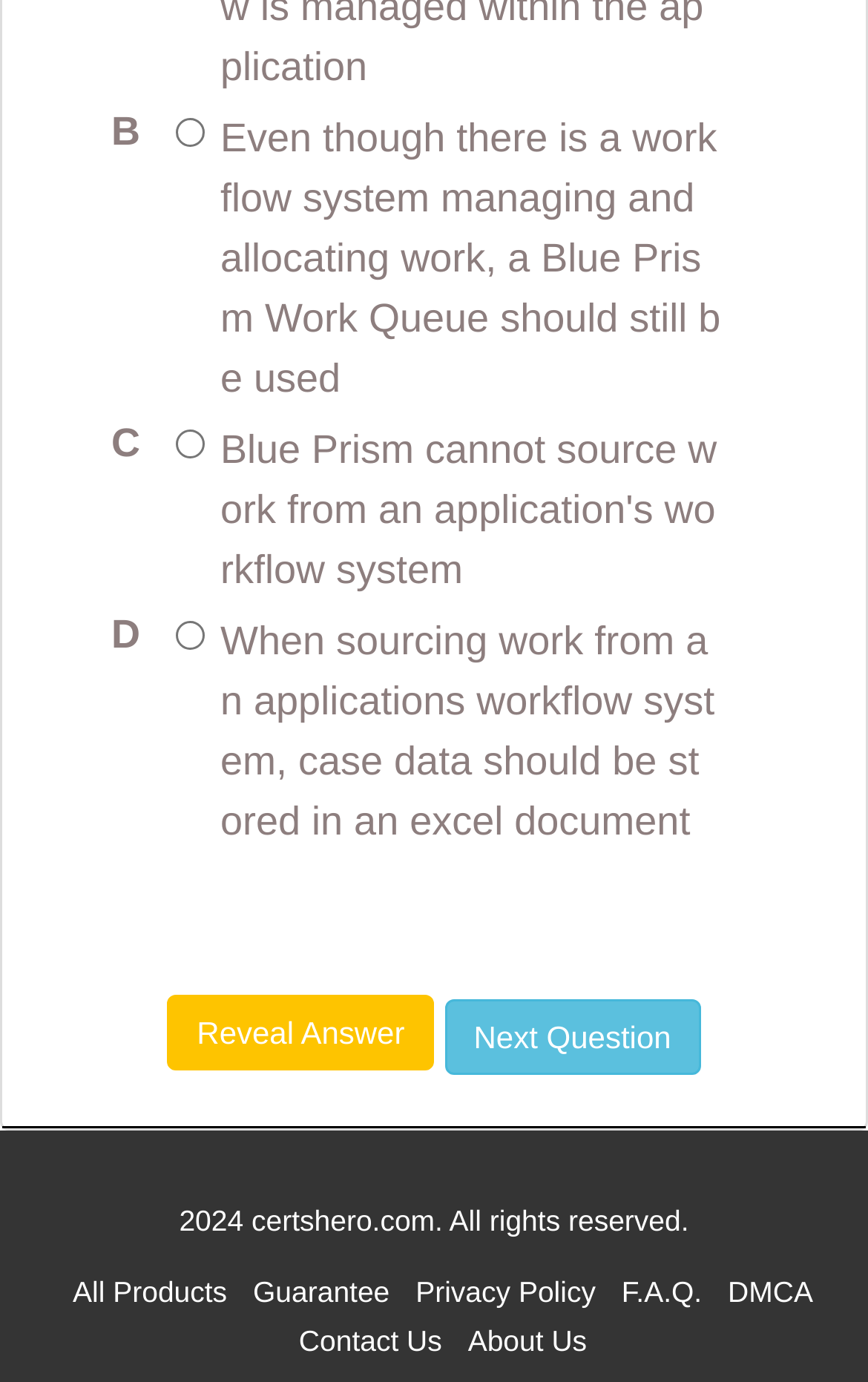Please provide the bounding box coordinates for the element that needs to be clicked to perform the instruction: "Visit the All Products page". The coordinates must consist of four float numbers between 0 and 1, formatted as [left, top, right, bottom].

[0.084, 0.922, 0.262, 0.946]